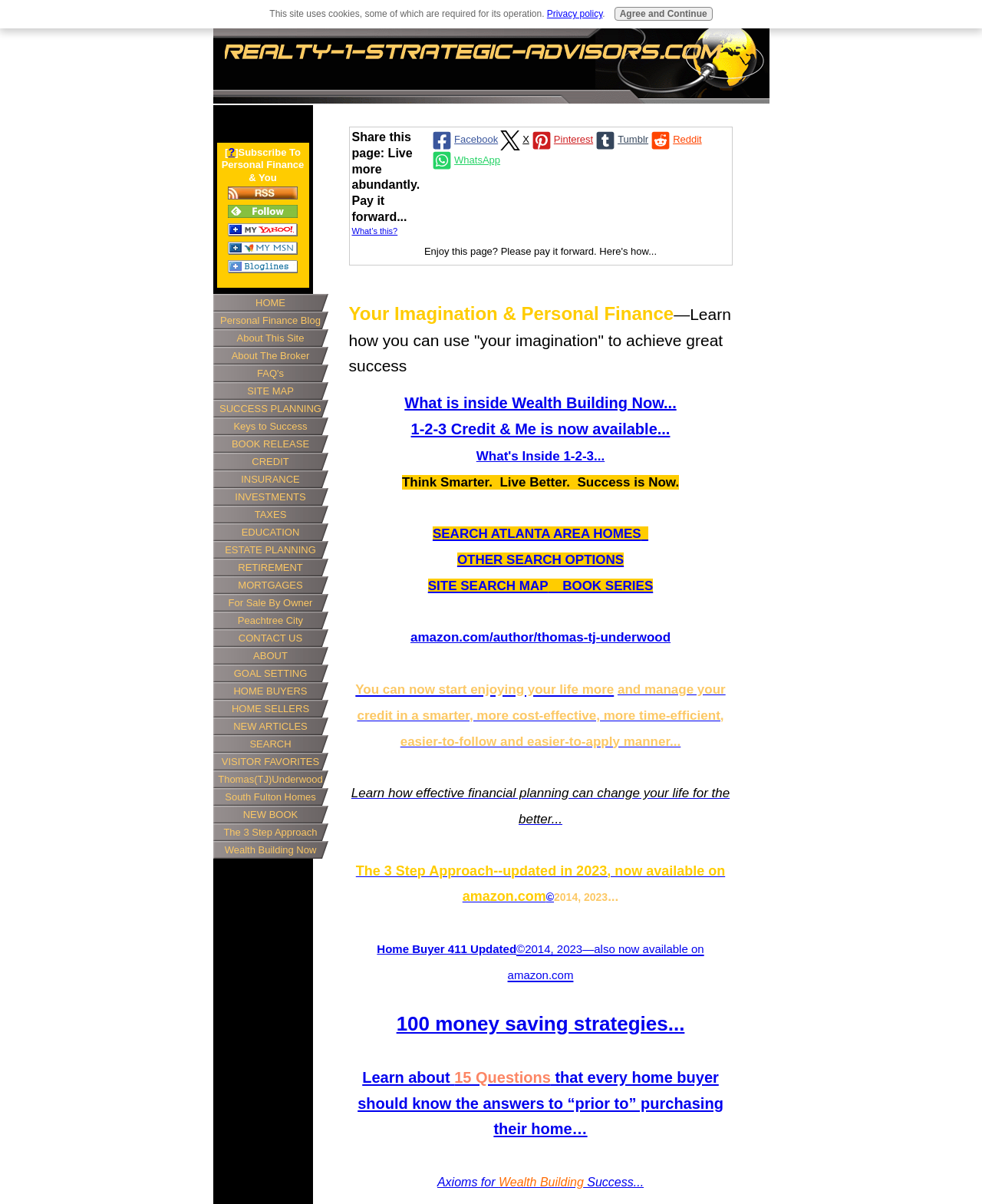Determine the bounding box coordinates of the region to click in order to accomplish the following instruction: "Visit the Home Buyer 411 Updated page". Provide the coordinates as four float numbers between 0 and 1, specifically [left, top, right, bottom].

[0.384, 0.783, 0.526, 0.793]